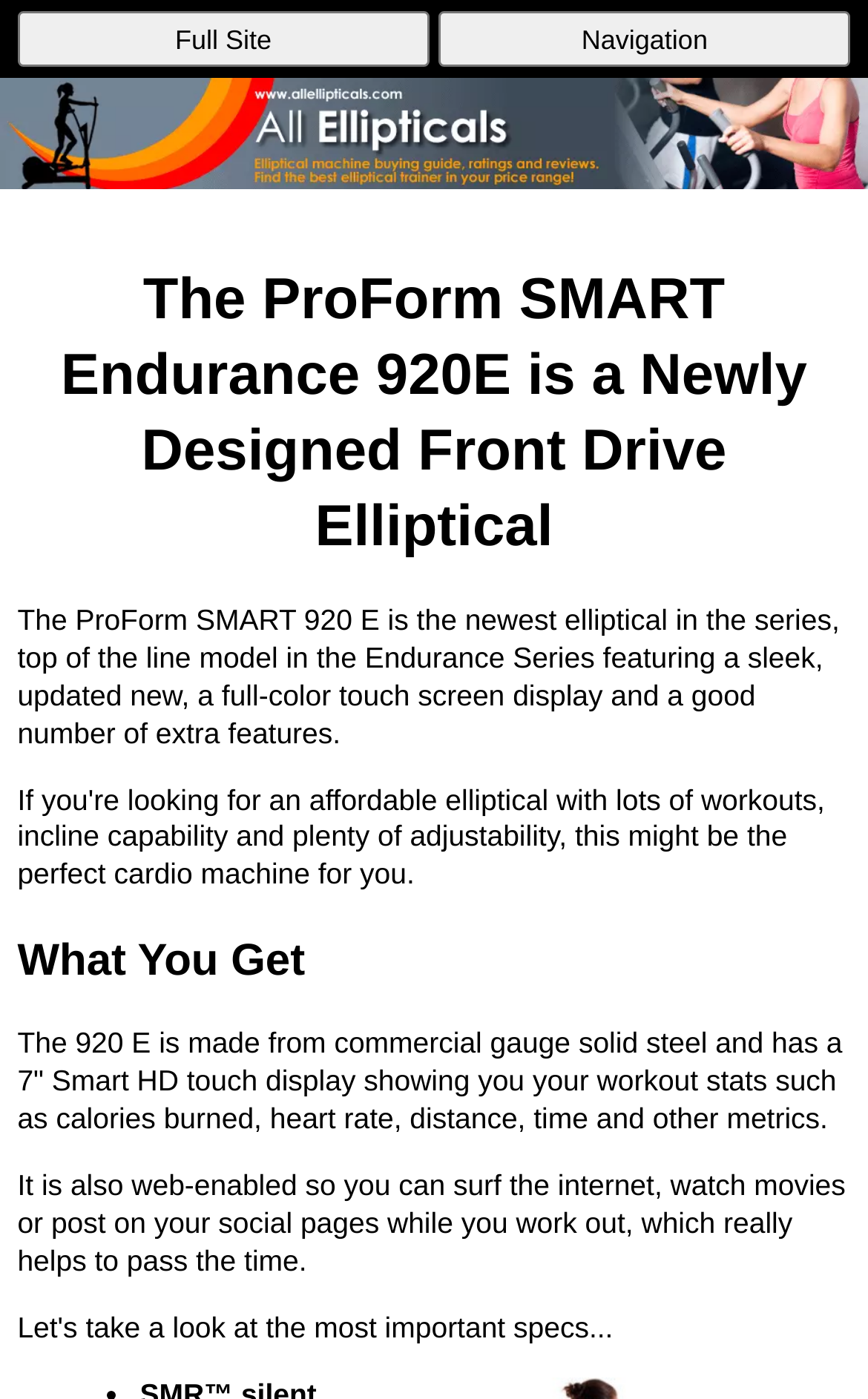Provide the text content of the webpage's main heading.

The ProForm SMART Endurance 920E is a Newly Designed Front Drive Elliptical
